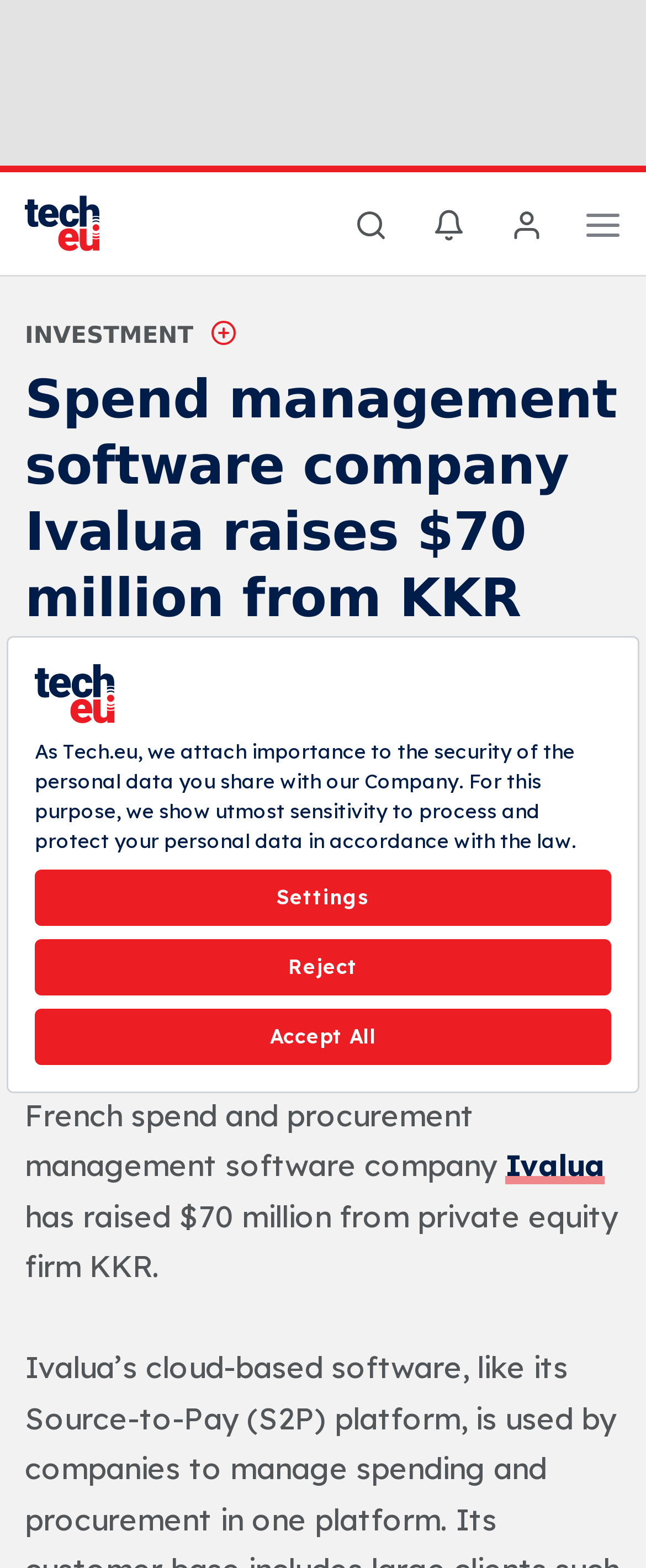Identify the bounding box coordinates of the clickable section necessary to follow the following instruction: "Visit the Logo page". The coordinates should be presented as four float numbers from 0 to 1, i.e., [left, top, right, bottom].

[0.038, 0.125, 0.218, 0.161]